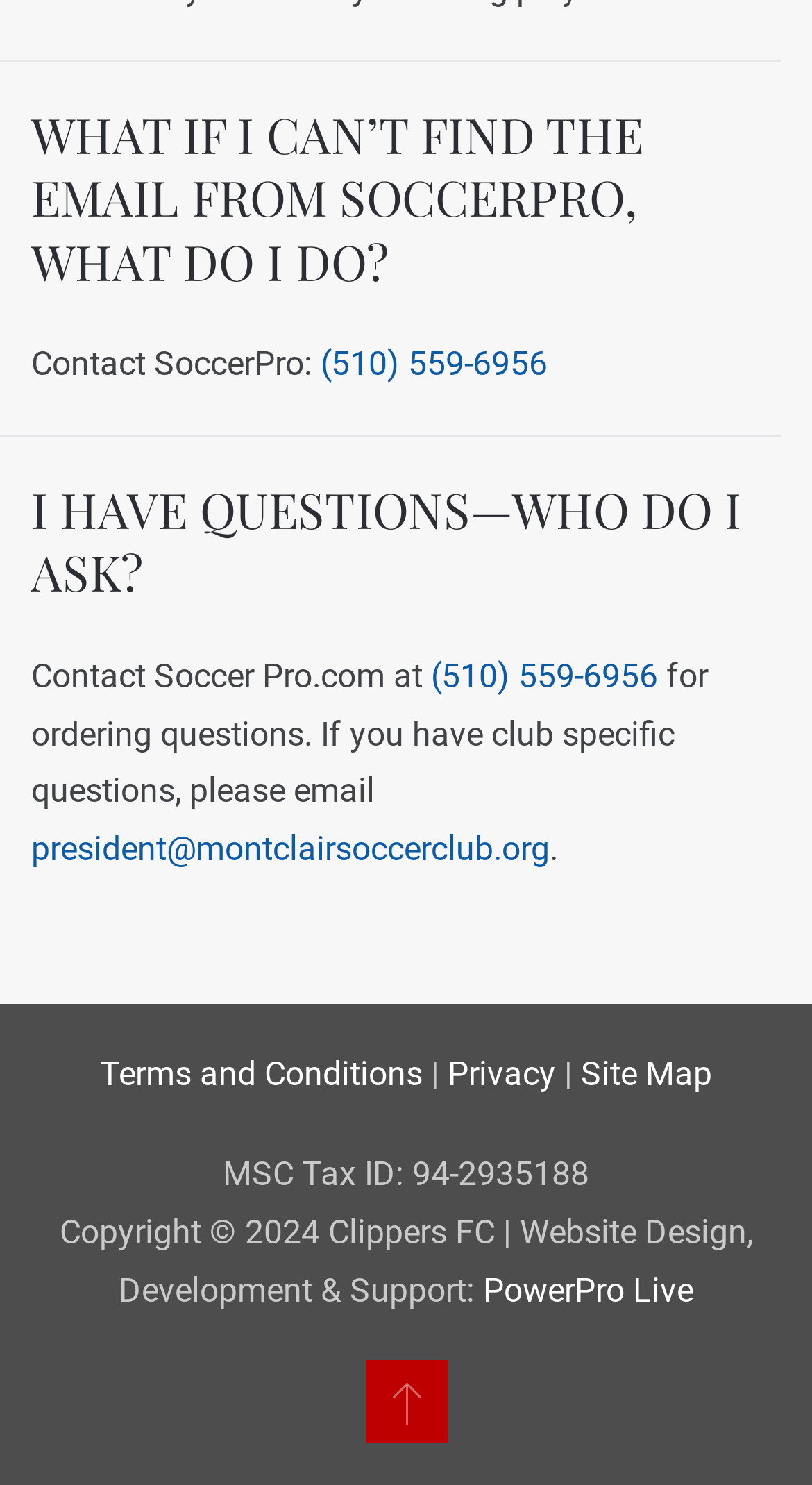Please identify the bounding box coordinates of the clickable area that will allow you to execute the instruction: "View Terms and Conditions".

[0.123, 0.71, 0.521, 0.736]